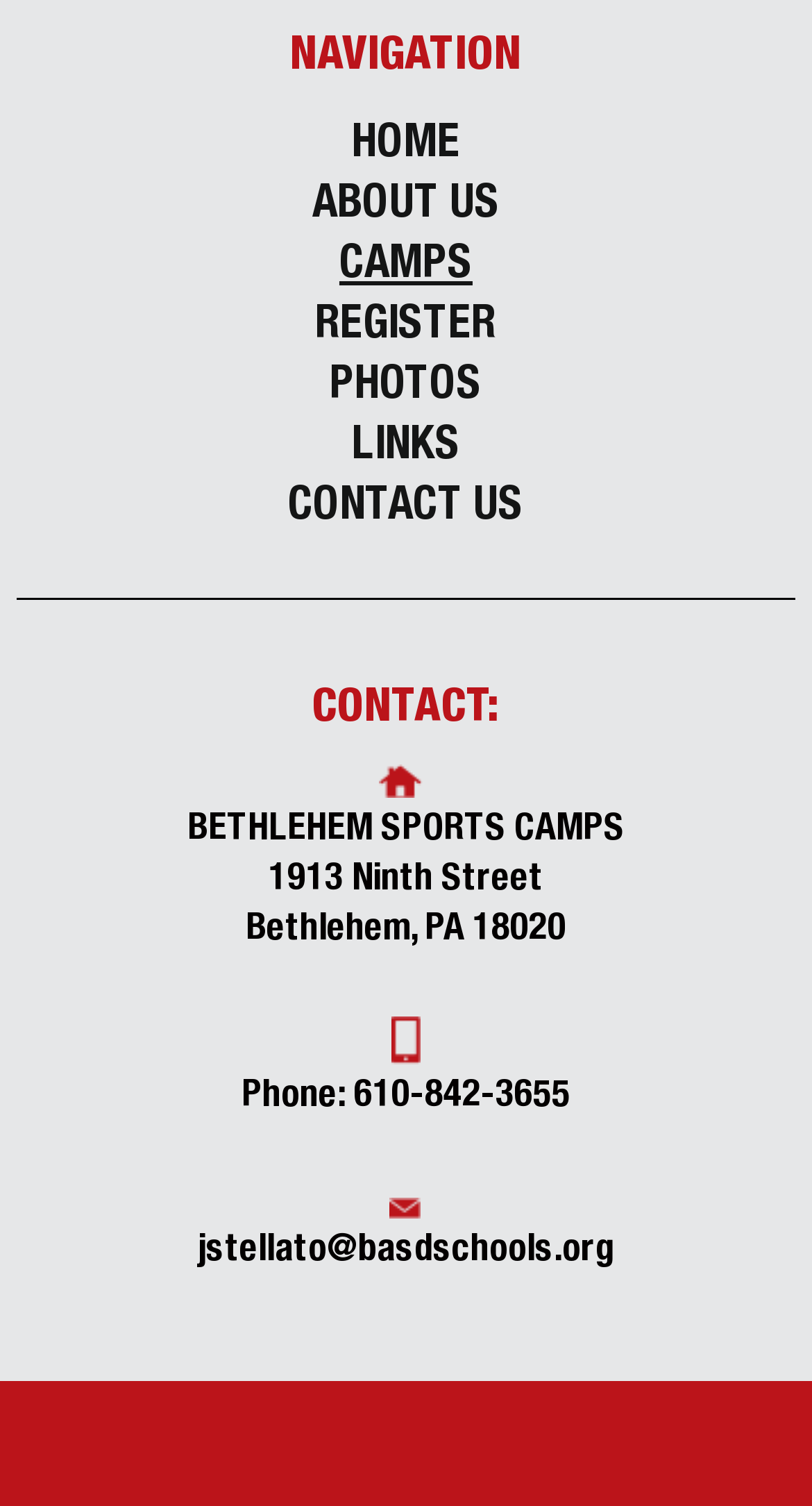Please specify the bounding box coordinates of the element that should be clicked to execute the given instruction: 'contact the organization by phone'. Ensure the coordinates are four float numbers between 0 and 1, expressed as [left, top, right, bottom].

[0.297, 0.717, 0.703, 0.742]